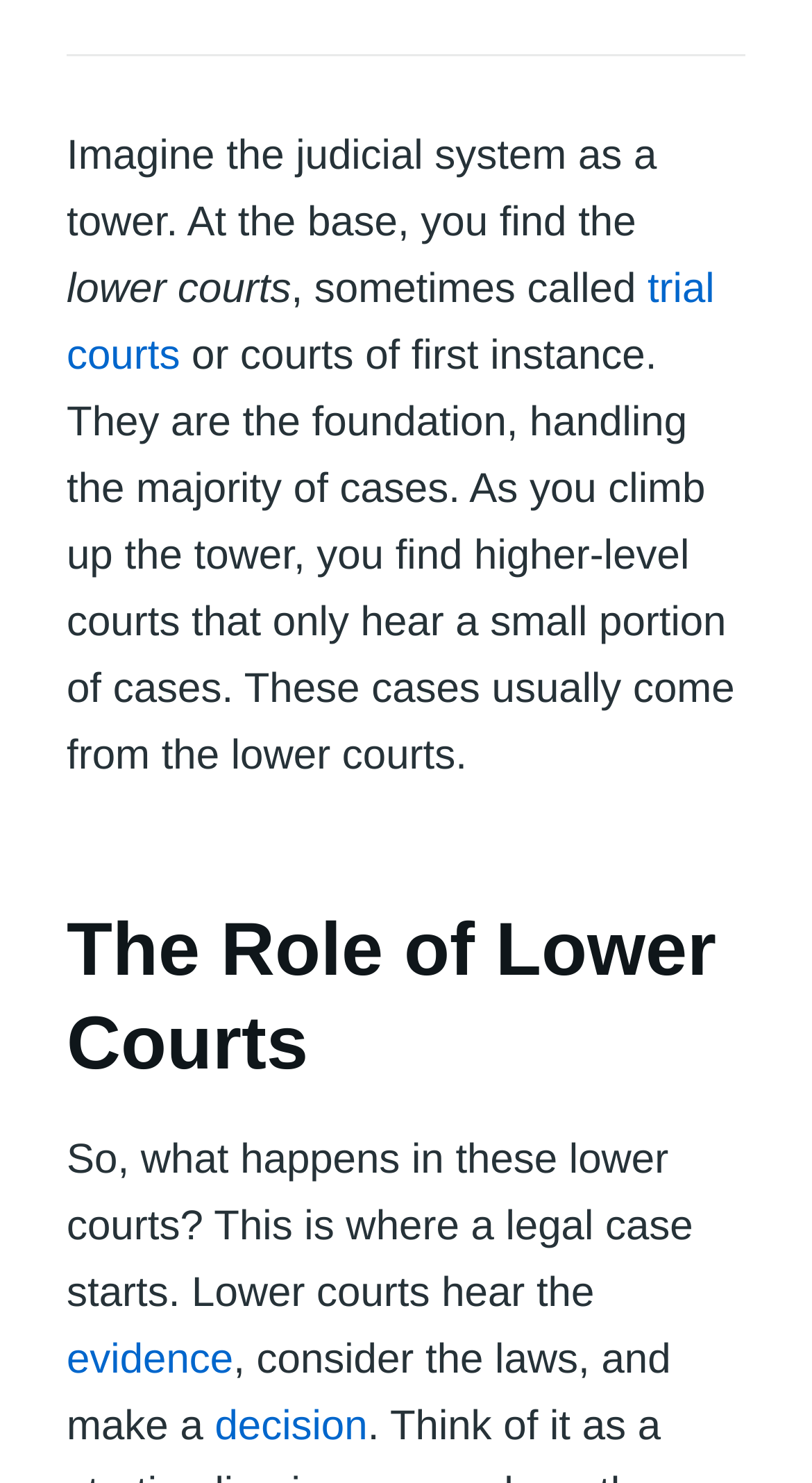Please provide a detailed answer to the question below based on the screenshot: 
What is the judicial system compared to?

The webpage uses a metaphor to describe the judicial system, comparing it to a tower, with lower courts at the base and higher-level courts above, to illustrate the hierarchy of the system.